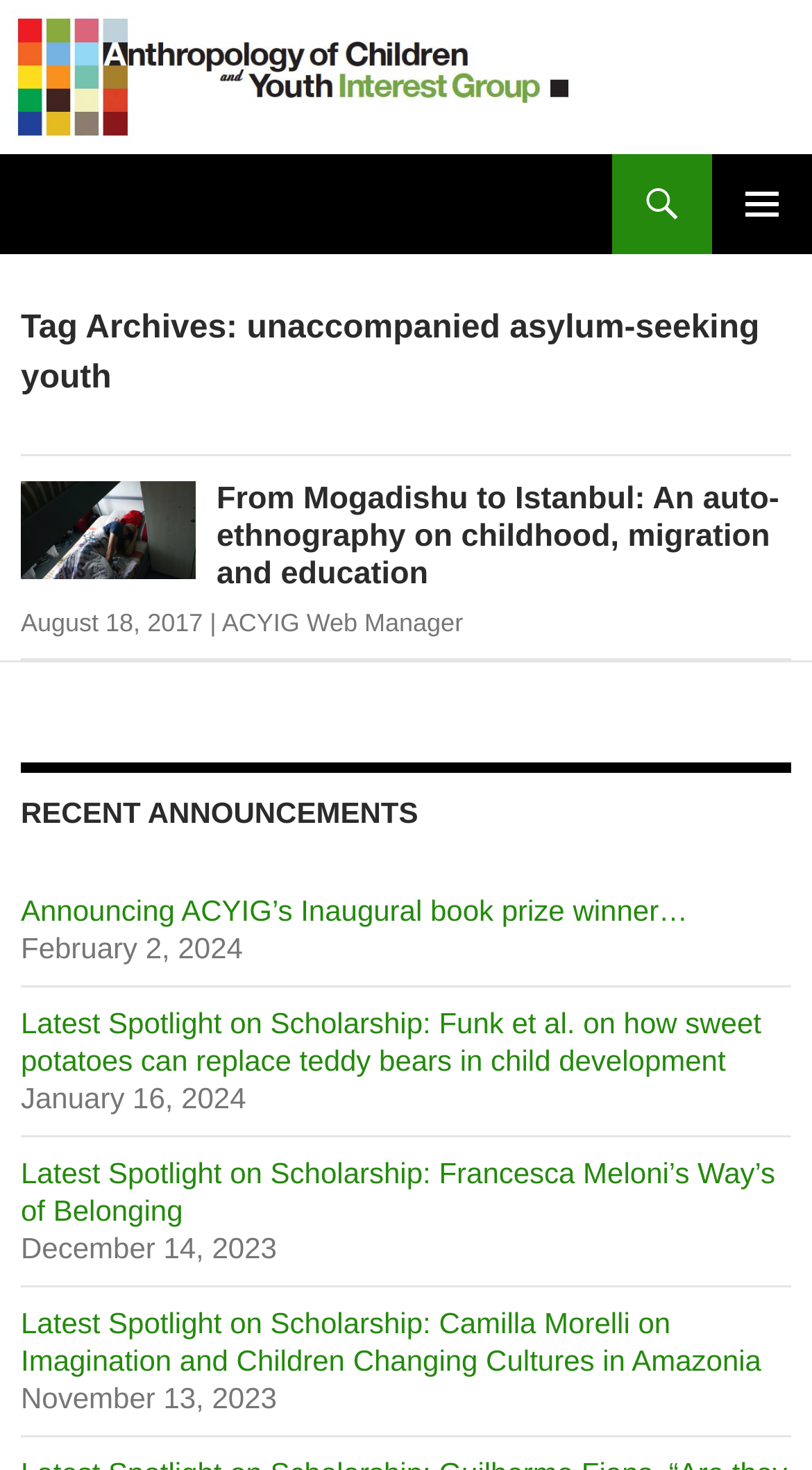Find the bounding box of the web element that fits this description: "Checkout".

None